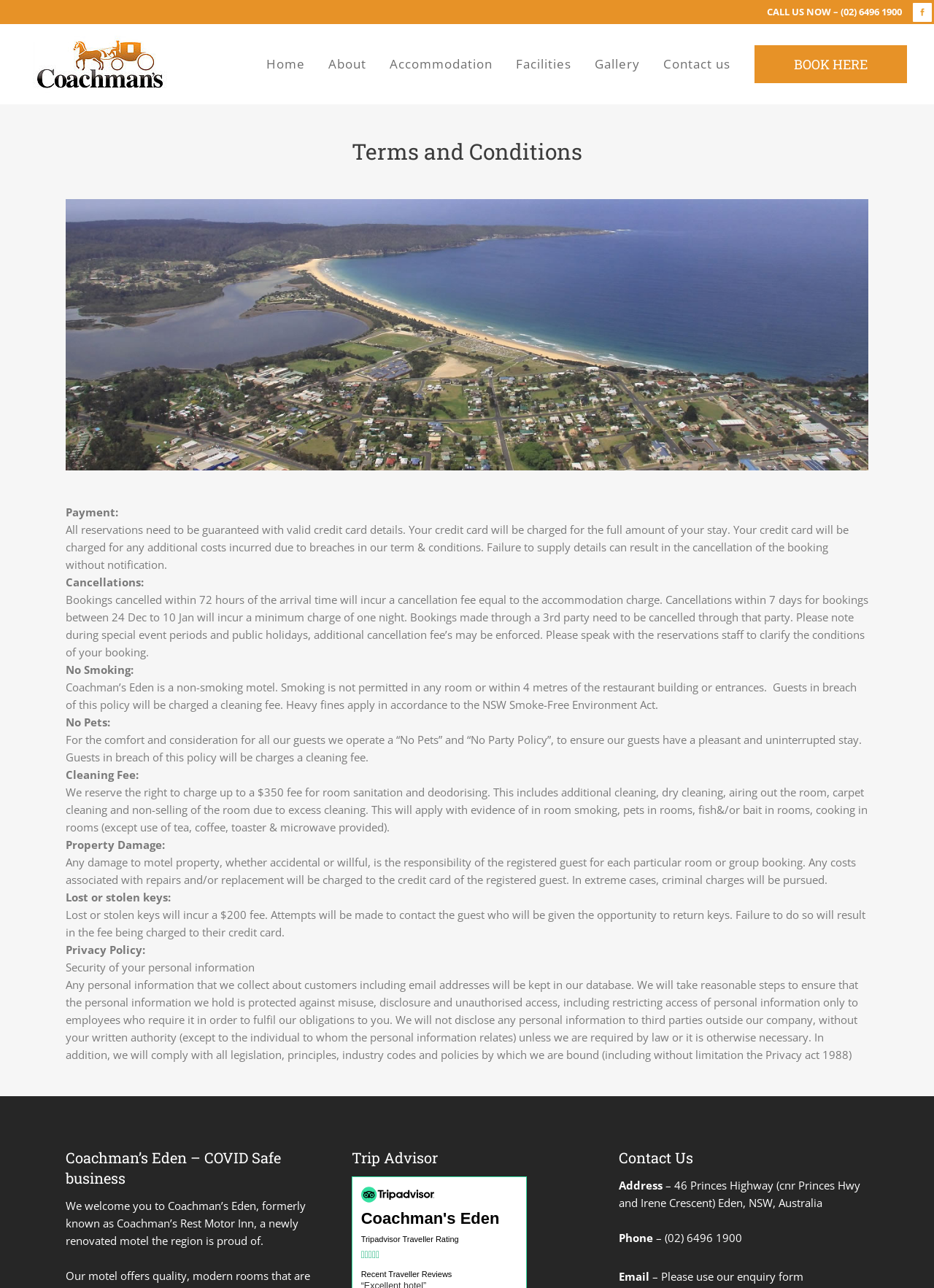Locate the bounding box coordinates of the clickable element to fulfill the following instruction: "Click the BOOK HERE button". Provide the coordinates as four float numbers between 0 and 1 in the format [left, top, right, bottom].

[0.808, 0.035, 0.971, 0.065]